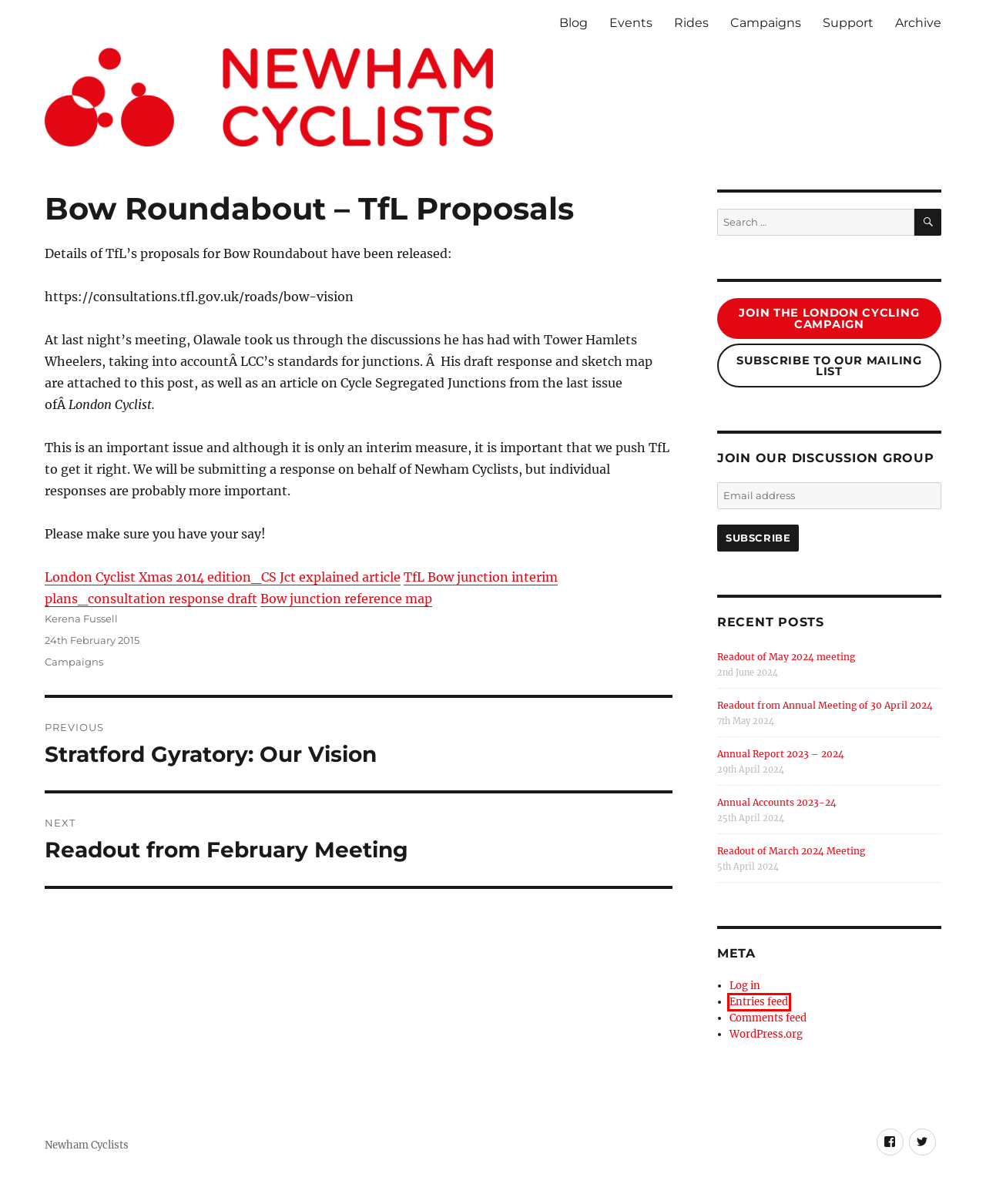You are provided with a screenshot of a webpage that includes a red rectangle bounding box. Please choose the most appropriate webpage description that matches the new webpage after clicking the element within the red bounding box. Here are the candidates:
A. Readout of May 2024 meeting – Newham Cyclists
B. Rides – Newham Cyclists
C. Readout from February Meeting – Newham Cyclists
D. JOIN LCC AS A MEMBER | London Cycling Campaign
E. Campaigns – Newham Cyclists
F. Archive – Newham Cyclists
G. Stratford Gyratory: Our Vision – Newham Cyclists
H. Newham Cyclists

H